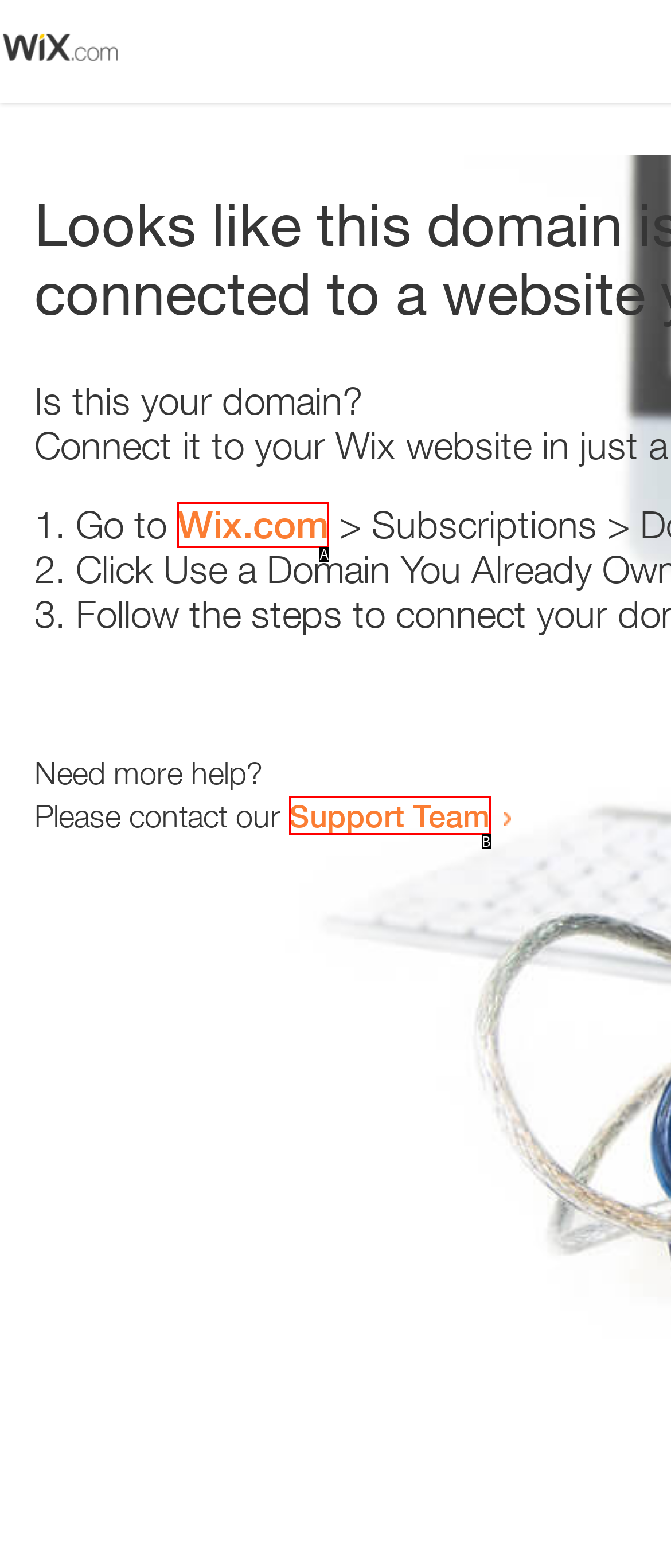Select the HTML element that corresponds to the description: Wix.com. Reply with the letter of the correct option.

A